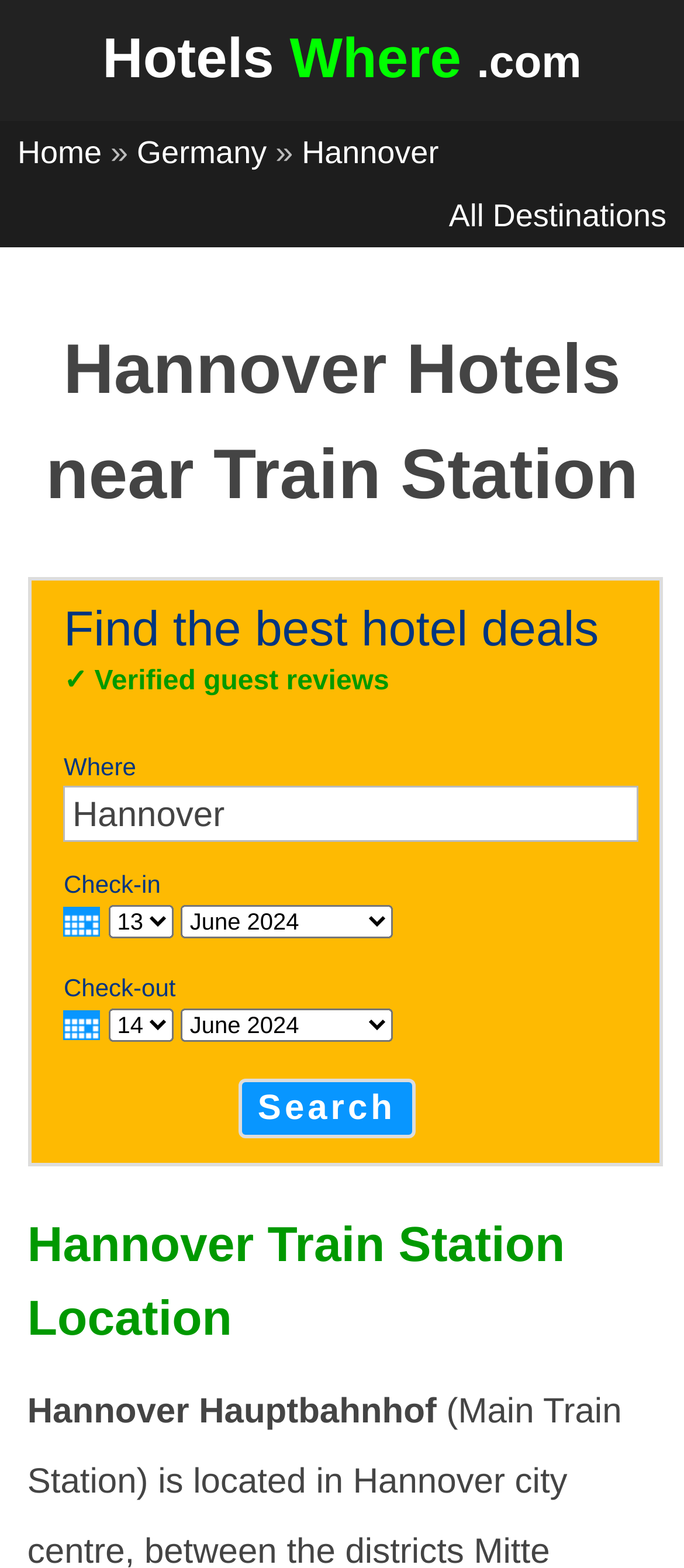Please pinpoint the bounding box coordinates for the region I should click to adhere to this instruction: "Select check-in date".

[0.093, 0.583, 0.147, 0.602]